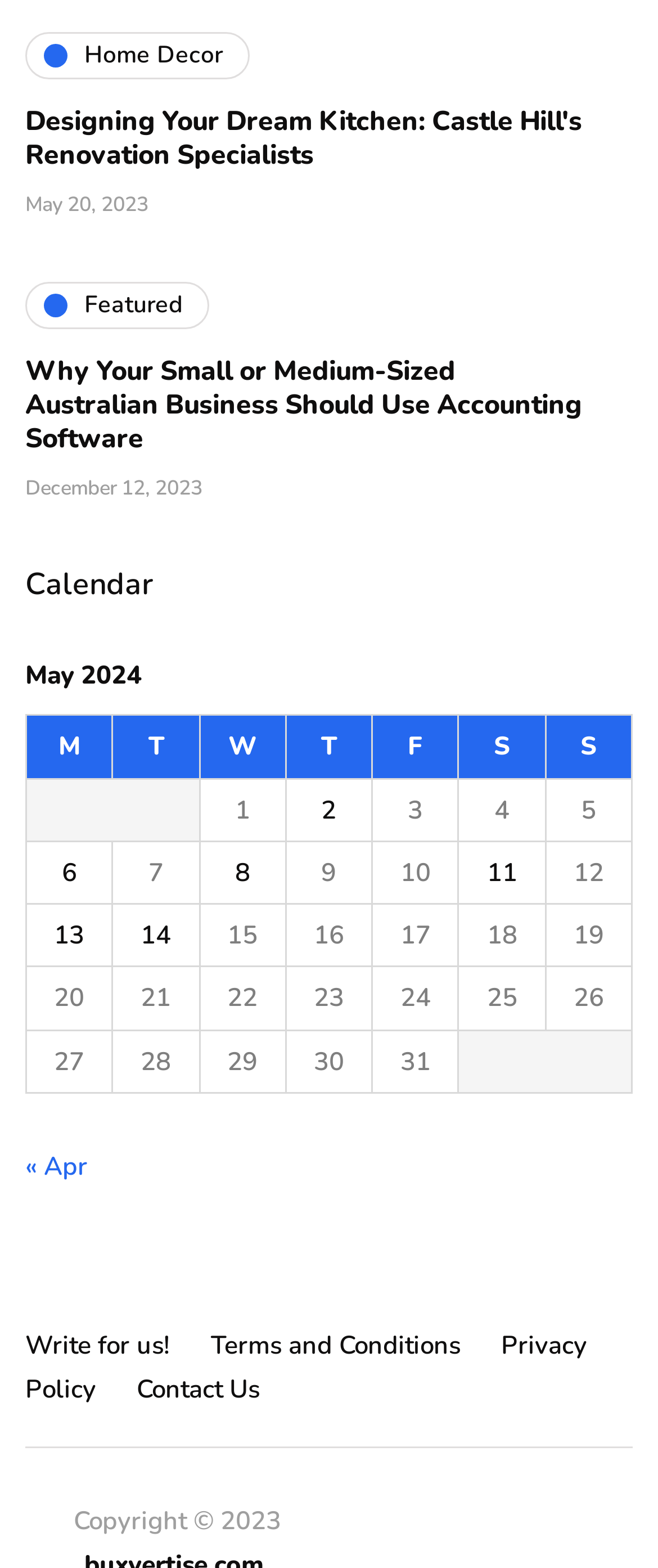Please provide the bounding box coordinates for the element that needs to be clicked to perform the instruction: "Read the article 'Designing Your Dream Kitchen: Castle Hill's Renovation Specialists'". The coordinates must consist of four float numbers between 0 and 1, formatted as [left, top, right, bottom].

[0.038, 0.065, 0.885, 0.11]